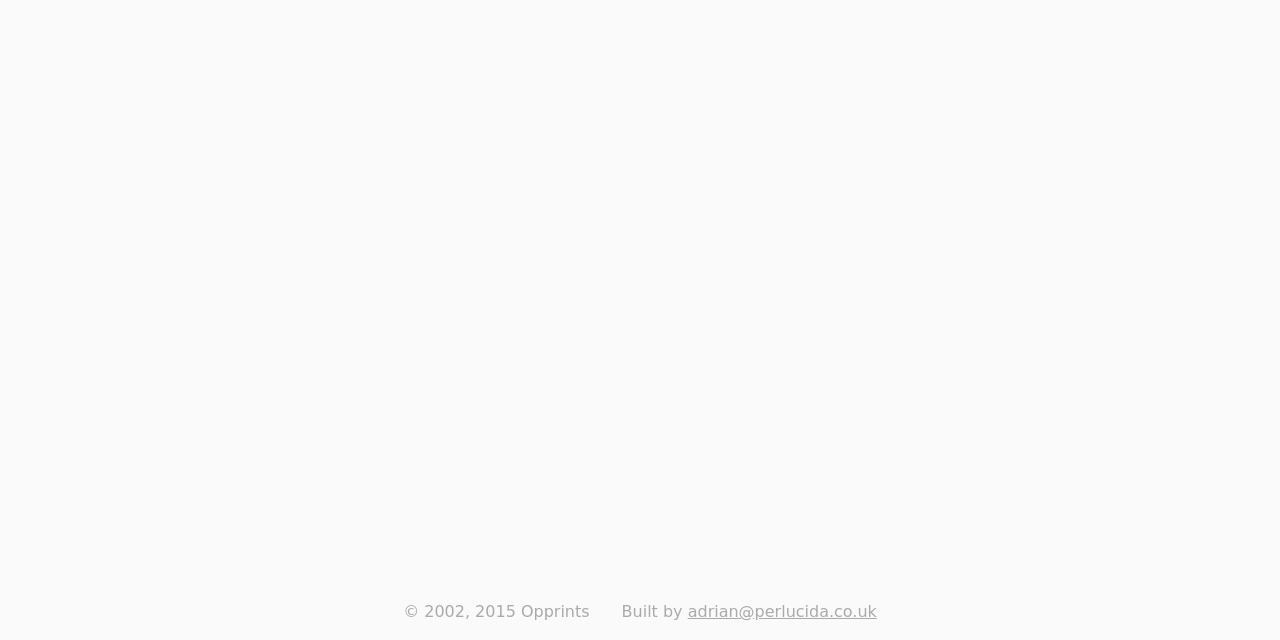Provide the bounding box coordinates for the UI element that is described by this text: "Blog". The coordinates should be in the form of four float numbers between 0 and 1: [left, top, right, bottom].

None